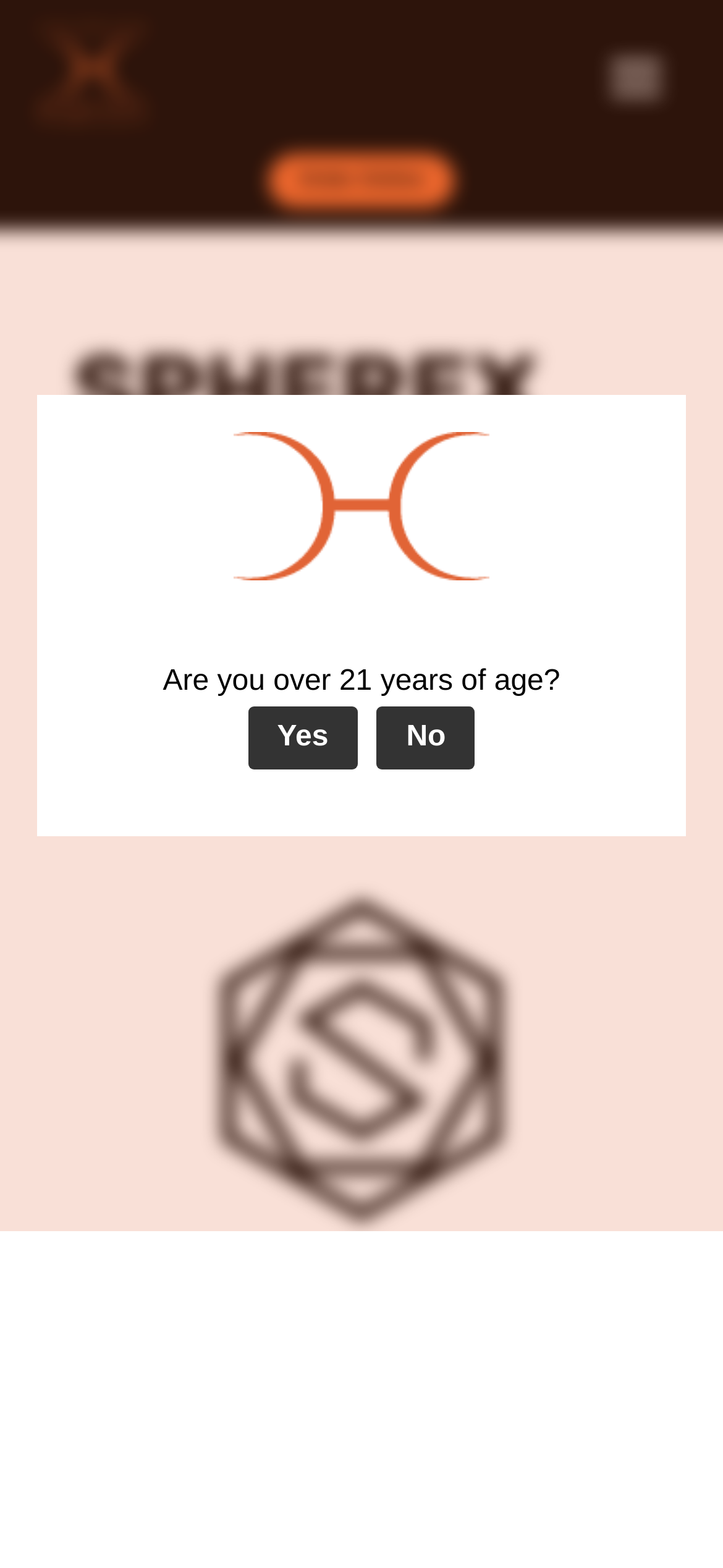What is the theme of the image at the bottom of the webpage?
Give a detailed and exhaustive answer to the question.

The image at the bottom of the webpage is likely related to cannabis consumption, as it appears on a webpage about Spherex, a company that produces vape cartridges and dablicators, which are cannabis-related products.